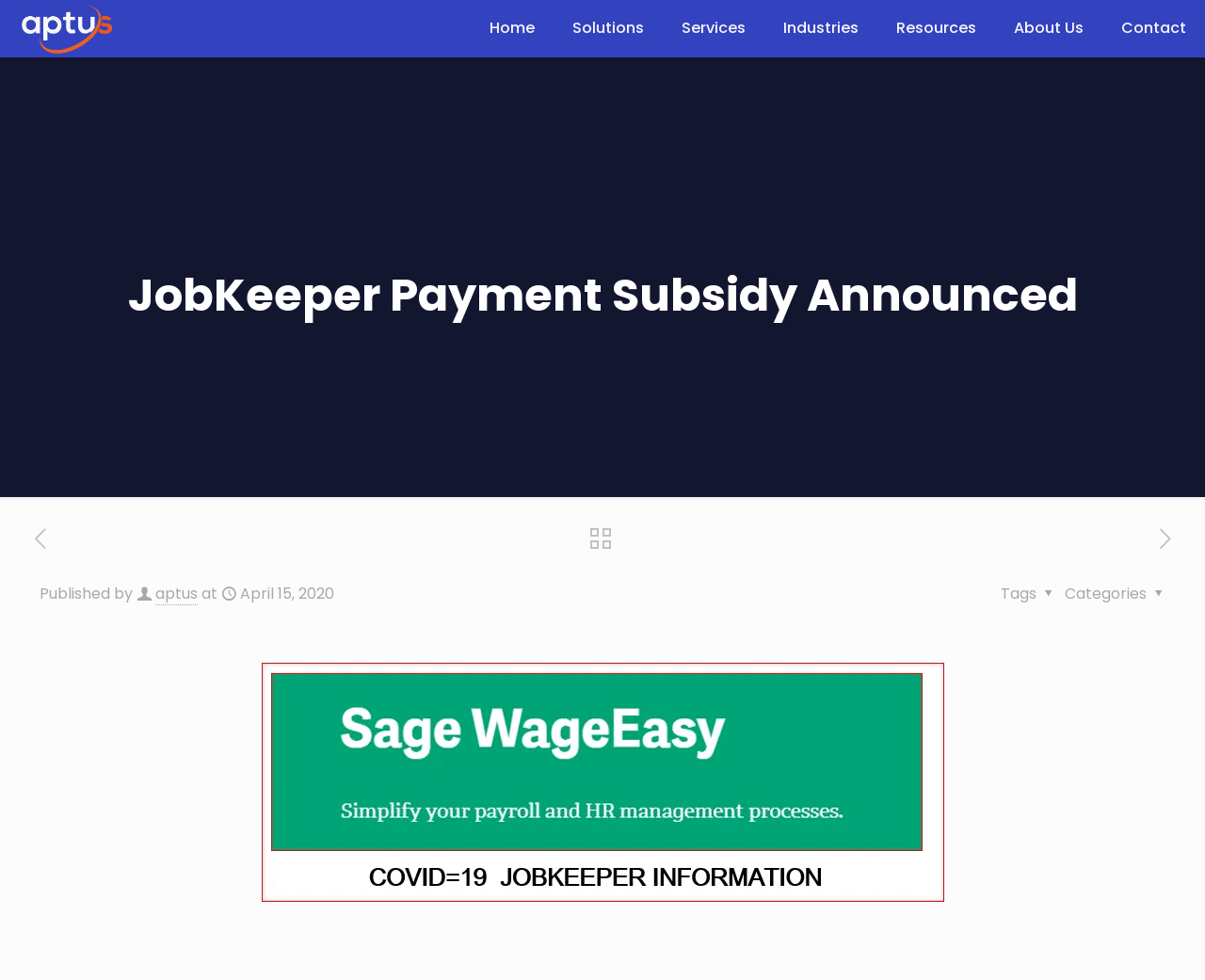What is the date of the published post?
Using the information from the image, answer the question thoroughly.

The date of the published post can be found in the middle of the webpage, where it says 'Published by' followed by the author's name and the date 'April 15, 2020'. This indicates when the post was published.